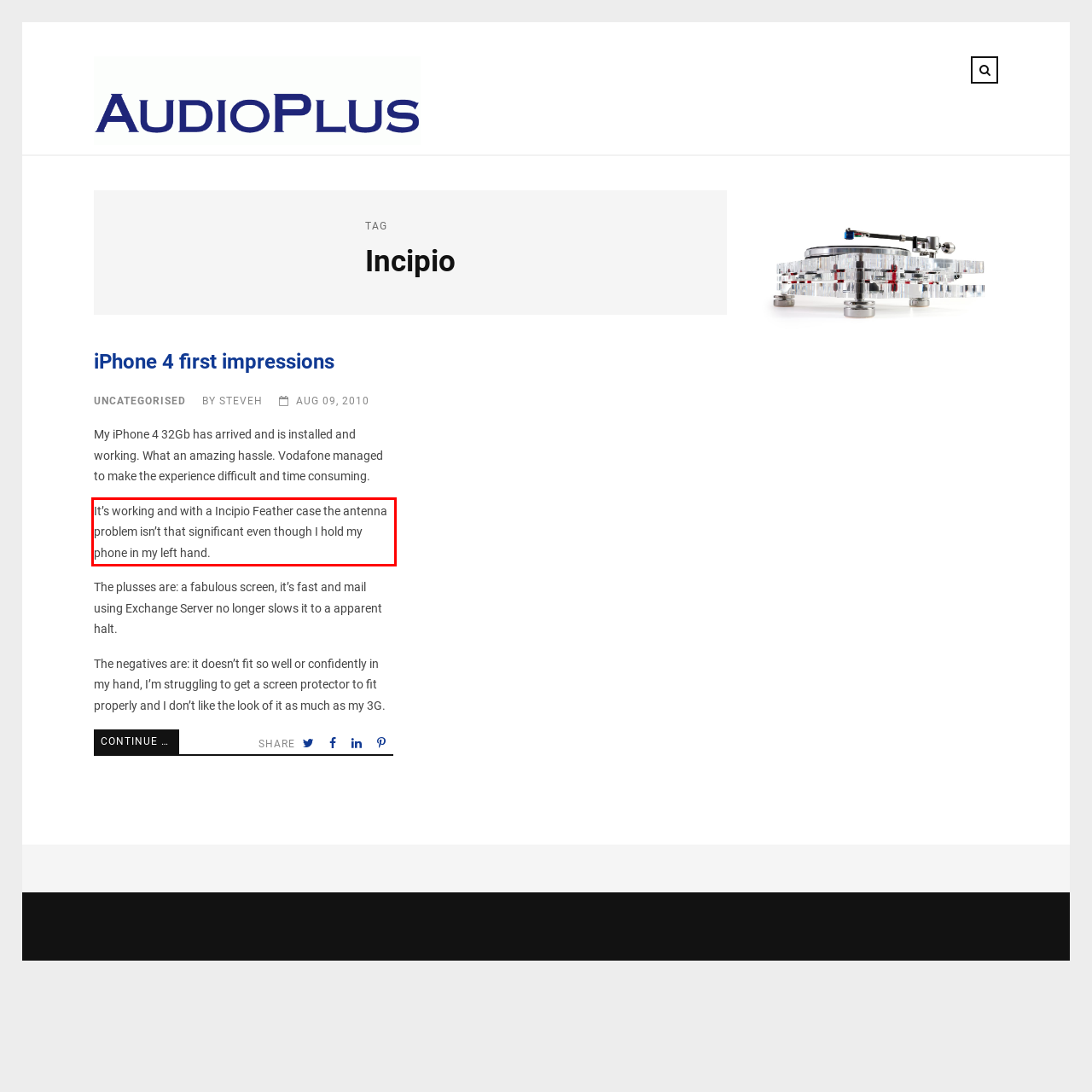You are looking at a screenshot of a webpage with a red rectangle bounding box. Use OCR to identify and extract the text content found inside this red bounding box.

It’s working and with a Incipio Feather case the antenna problem isn’t that significant even though I hold my phone in my left hand.